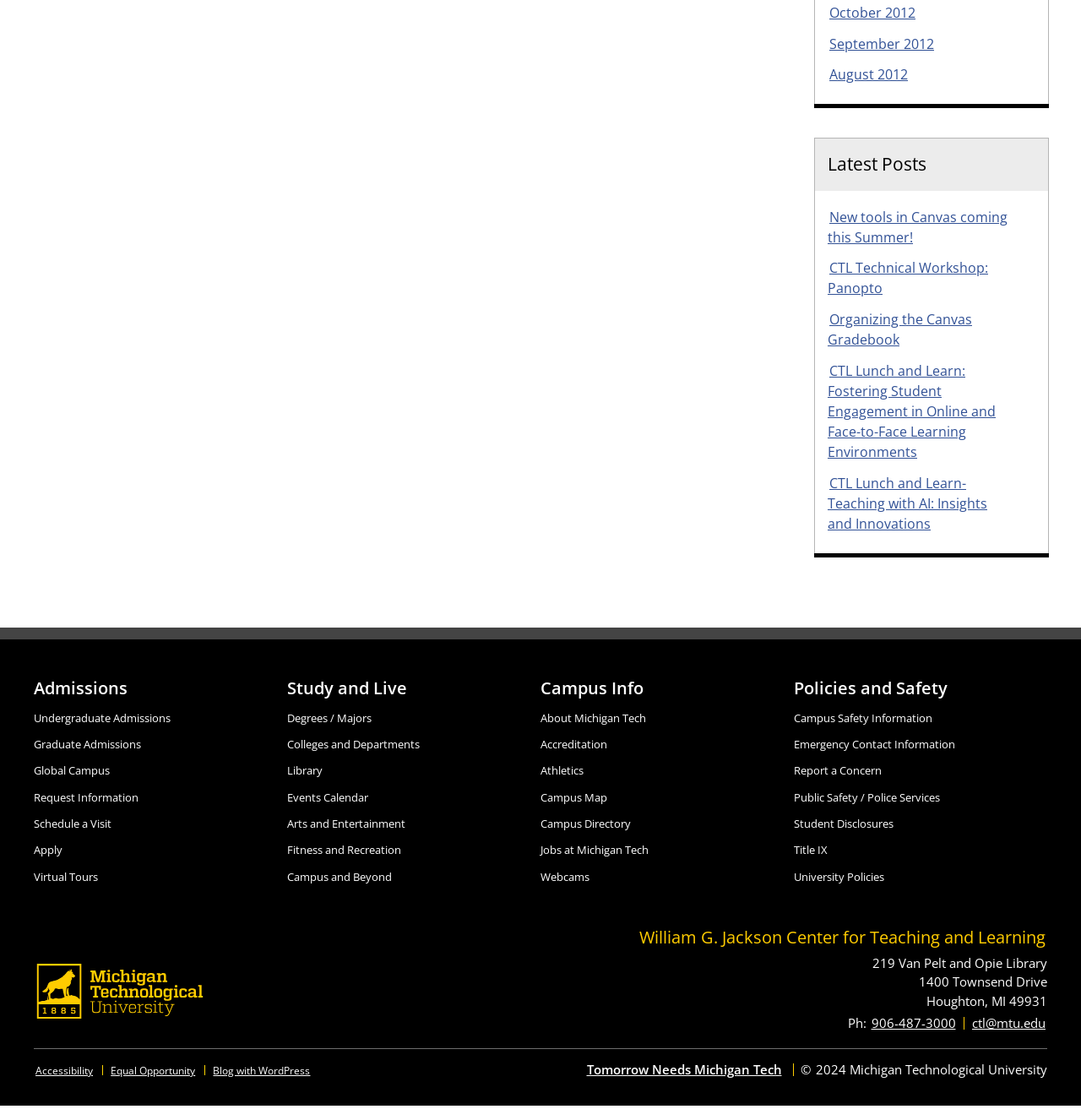Indicate the bounding box coordinates of the clickable region to achieve the following instruction: "Explore degrees and majors."

[0.266, 0.634, 0.344, 0.648]